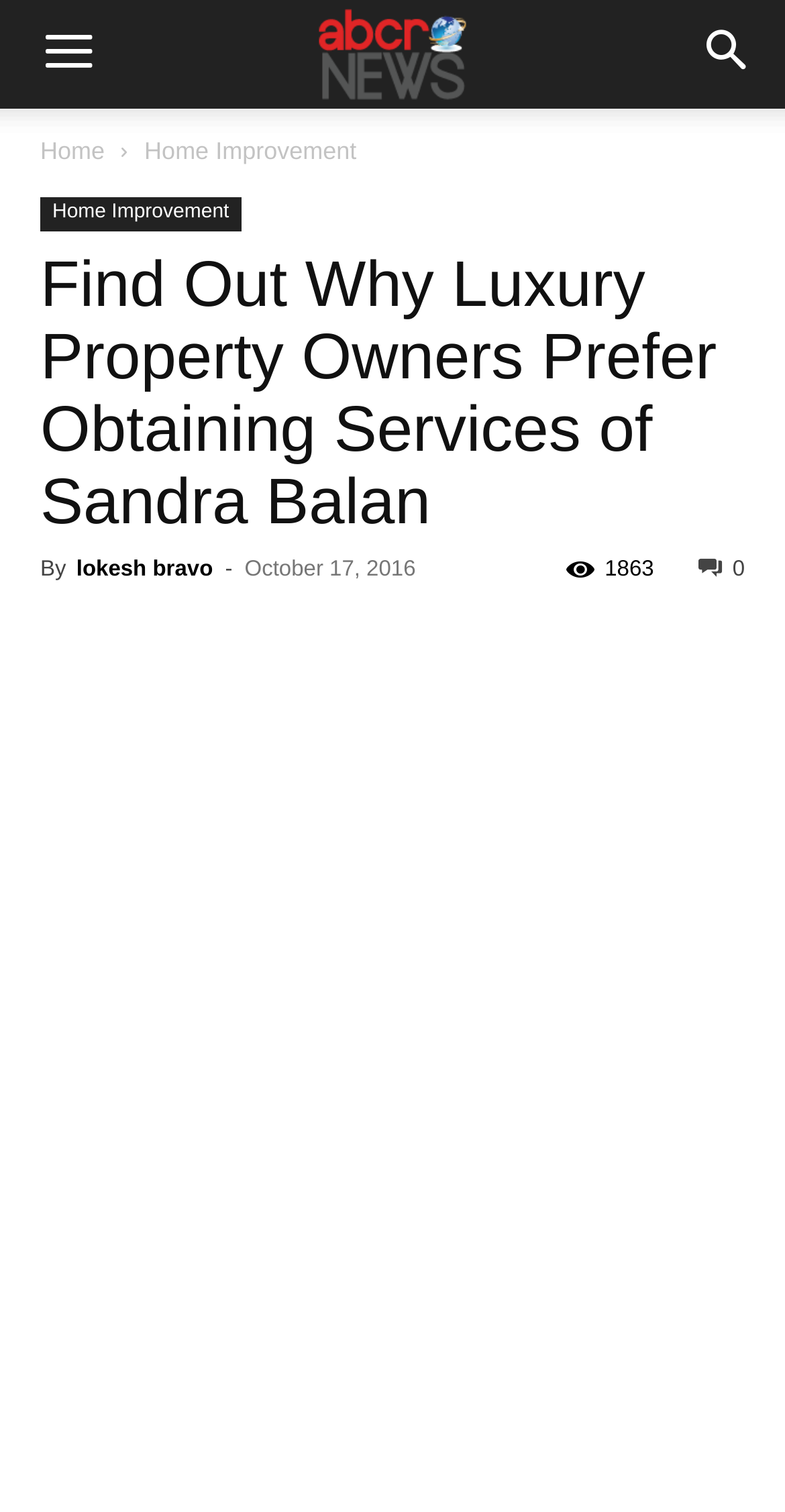What is the category of the article?
Analyze the image and deliver a detailed answer to the question.

The category of the article can be found by looking at the link above the main heading, which is 'Home Improvement'.